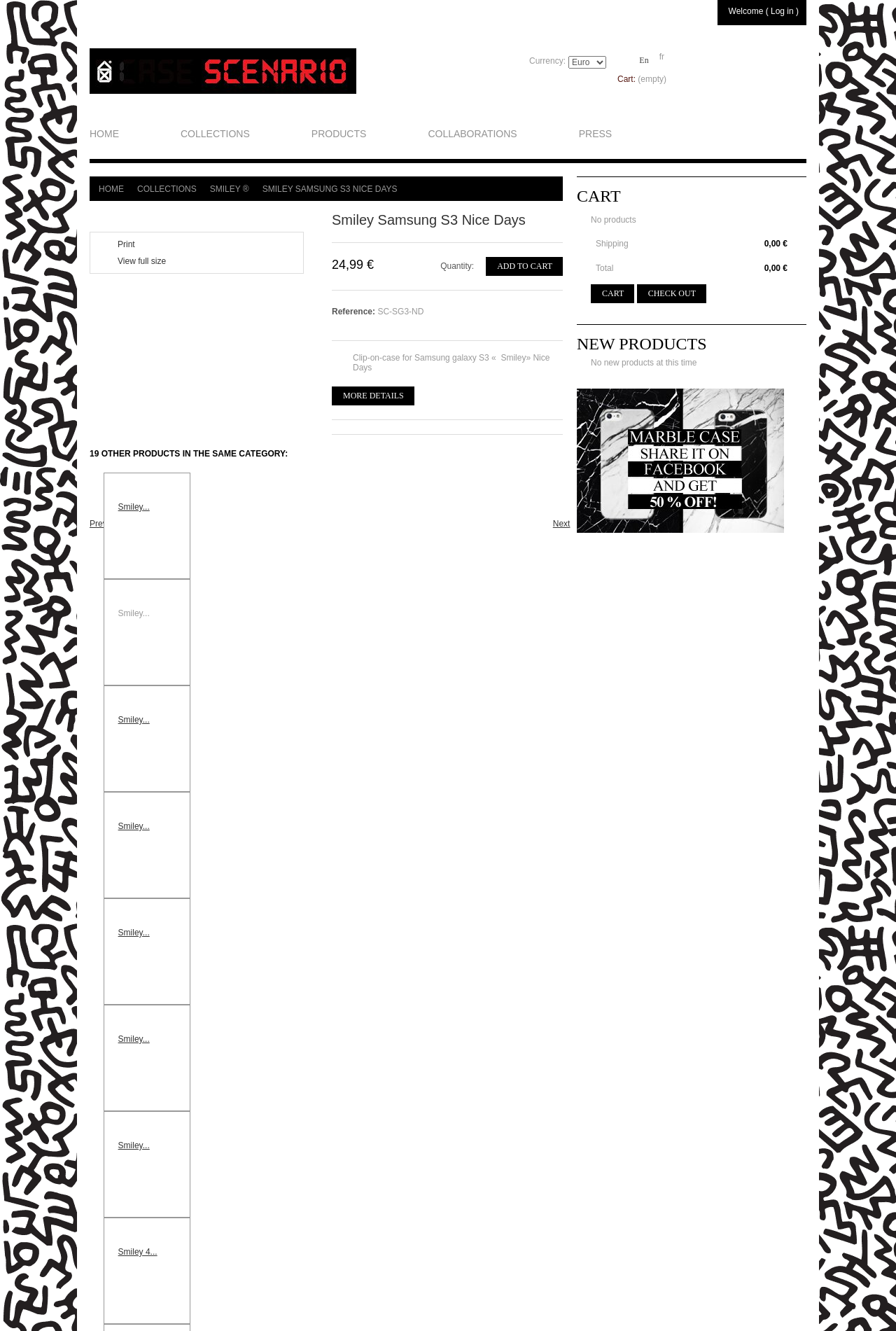What is the reference number of the Smiley Samsung S3 Nice Days case?
Refer to the screenshot and deliver a thorough answer to the question presented.

I found the reference number of the Smiley Samsung S3 Nice Days case by looking at the StaticText element with the text 'SC-SG3-ND' which is located below the product description.